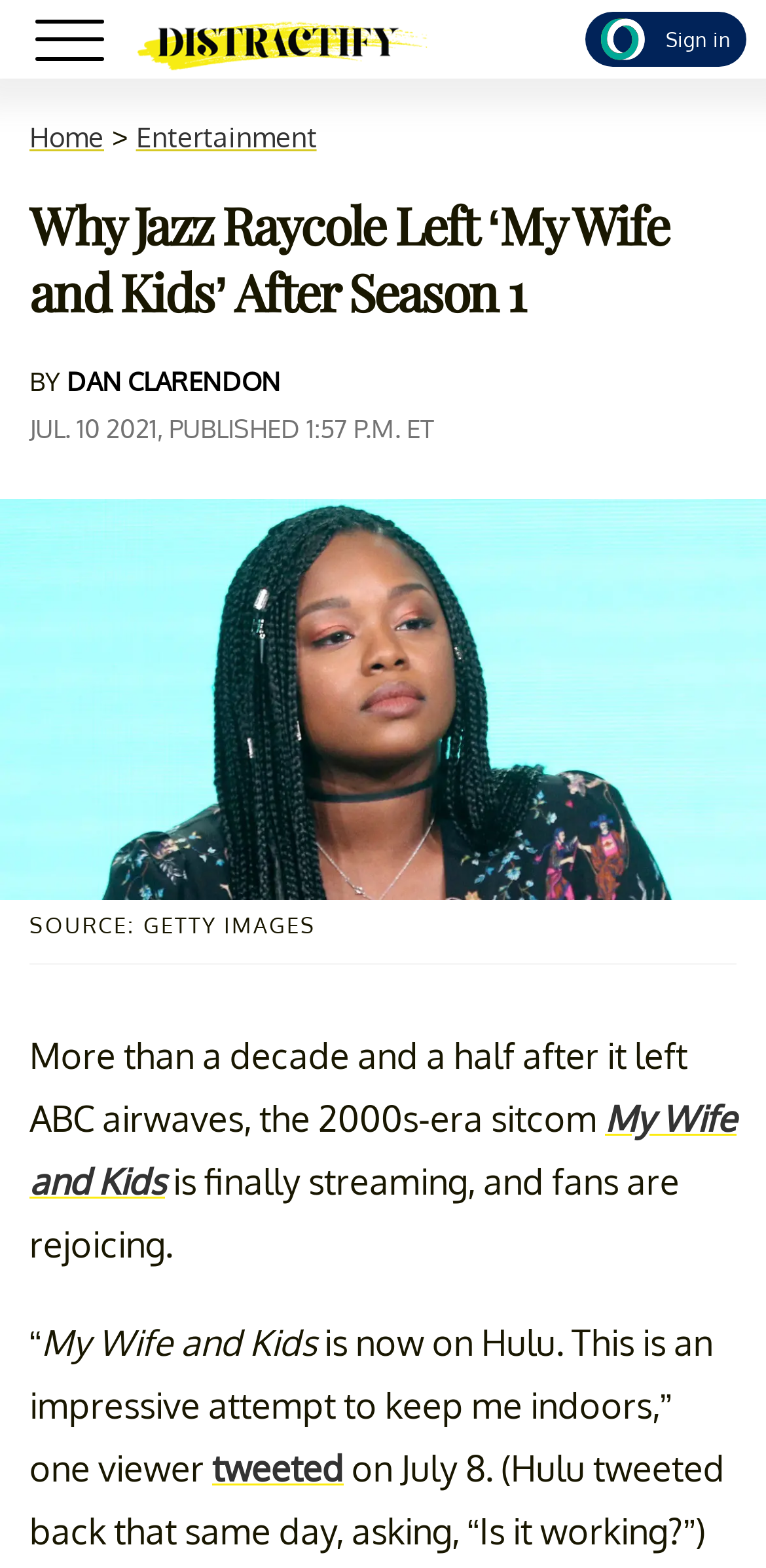Please provide a brief answer to the question using only one word or phrase: 
Who is the actress mentioned in the article?

Jazz Raycole